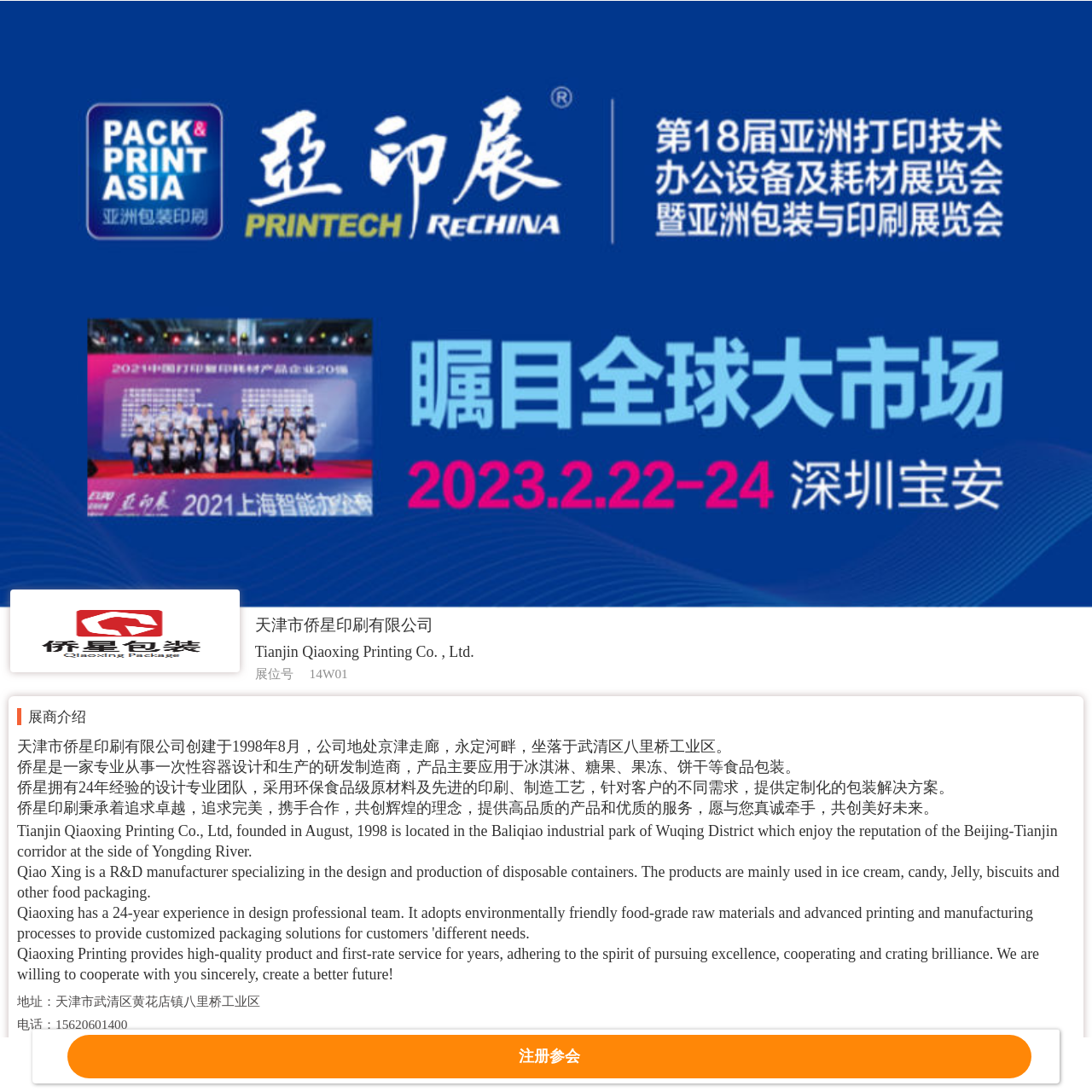Use a single word or phrase to answer the question:
What is the company name?

Tianjin Qiaoxing Printing Co., Ltd.